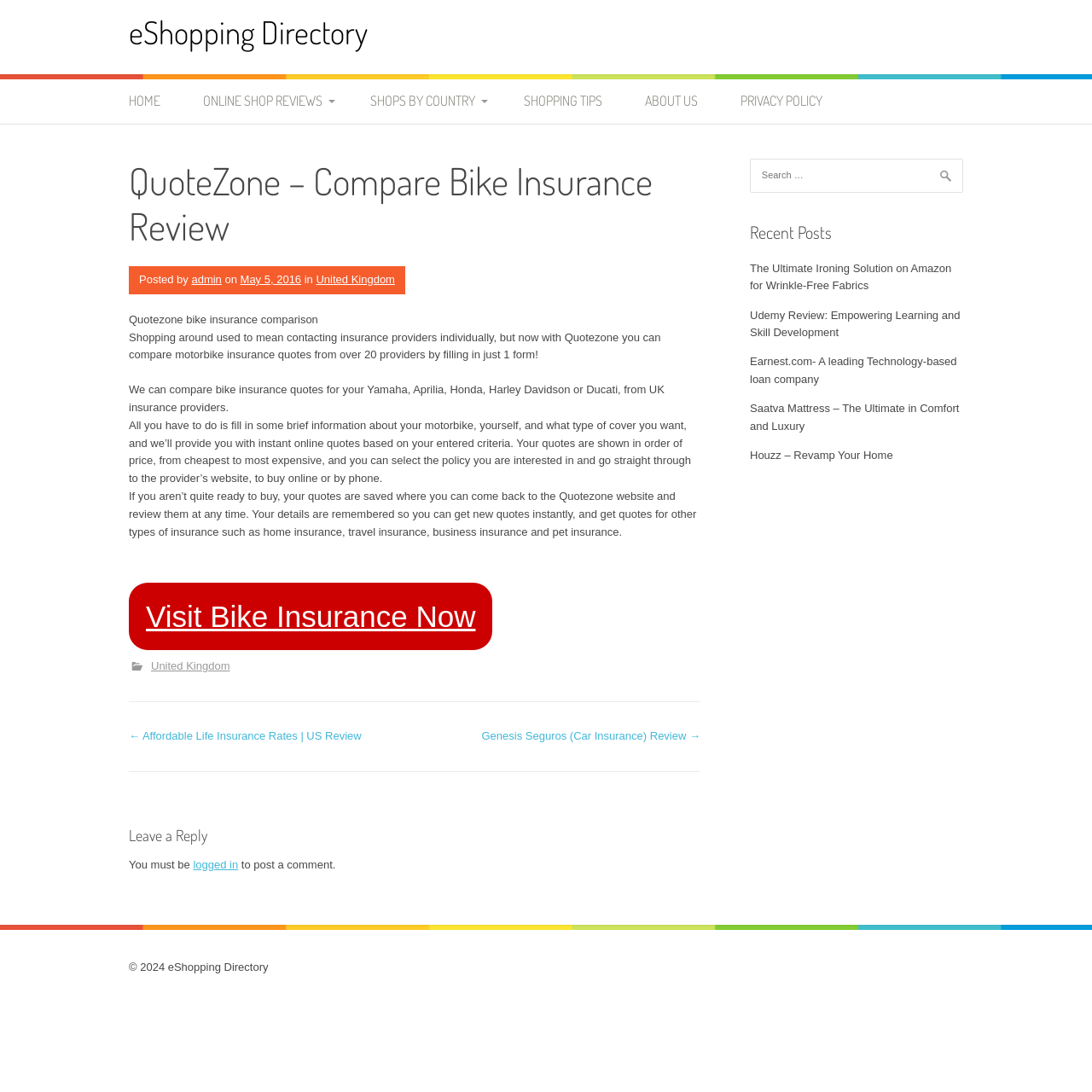Please identify the bounding box coordinates of where to click in order to follow the instruction: "Read the related story about Equinix unveils 2023 sustainability report".

None